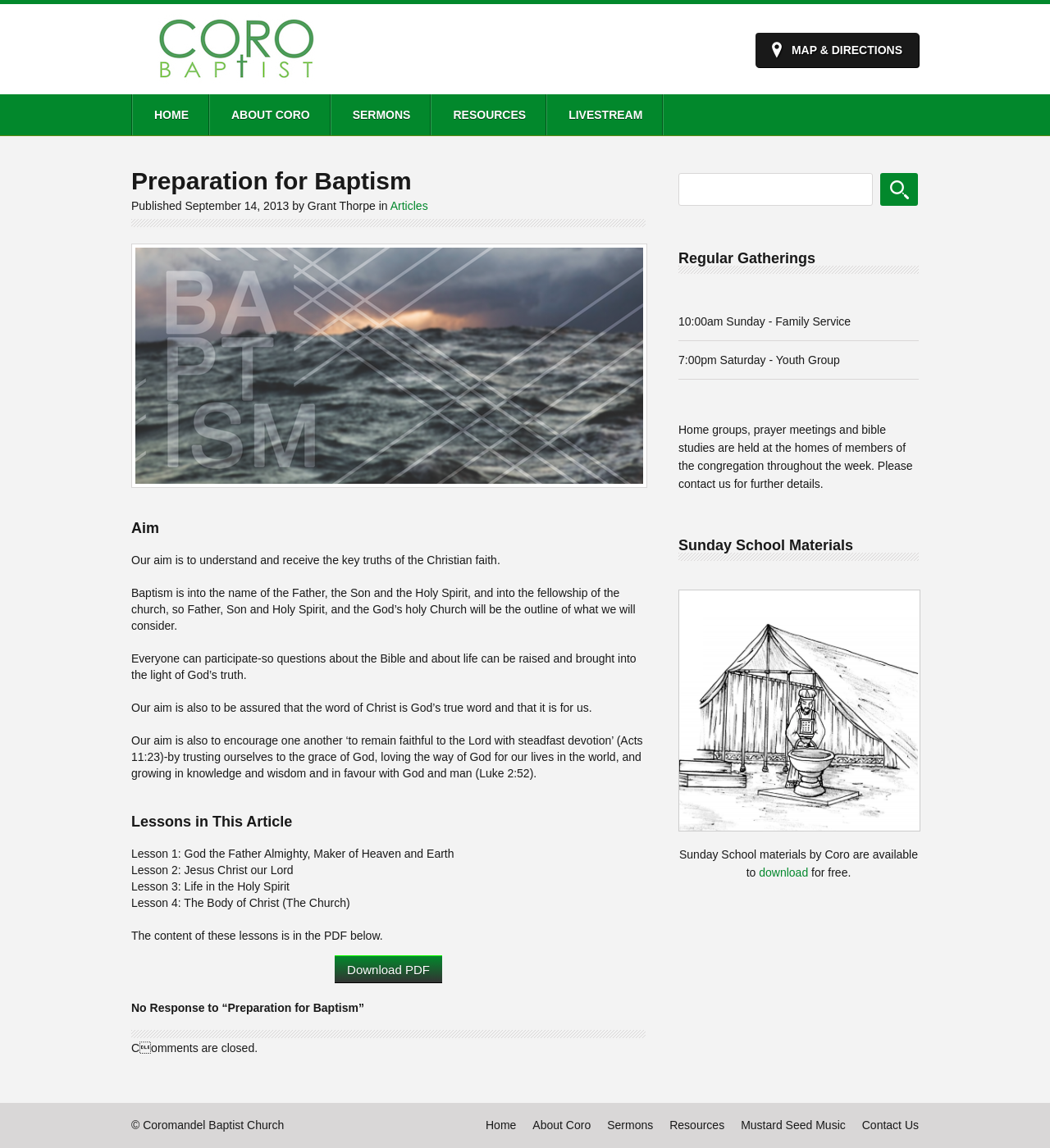Provide a thorough summary of the webpage.

The webpage is about "Preparation for Baptism" at Coromandel Baptist Church. At the top, there is a logo of the church on the left and a navigation menu with links to "HOME", "ABOUT CORO", "SERMONS", "RESOURCES", and "LIVESTREAM" on the right. Below the navigation menu, there is a main article section that takes up most of the page. 

The article is titled "Preparation for Baptism" and has a published date of September 14, 2013, by Grant Thorpe. The aim of the article is to understand and receive the key truths of the Christian faith, and it outlines the importance of baptism into the name of the Father, the Son, and the Holy Spirit, and into the fellowship of the church. 

The article is divided into sections, including "Aim", "Lessons in This Article", and a section with links to download a PDF. There are four lessons mentioned: "God the Father Almighty, Maker of Heaven and Earth", "Jesus Christ our Lord", "Life in the Holy Spirit", and "The Body of Christ (The Church)". 

On the right side of the page, there is a search bar and a section titled "Regular Gatherings" that lists the church's regular meeting times, including a Sunday family service and a Saturday youth group. Below that, there is a section titled "Sunday School Materials" with a link to download materials. 

At the very bottom of the page, there is a copyright notice and a navigation menu with links to "HOME", "ABOUT CORO", "SERMONS", "RESOURCES", "MUSTARD SEED MUSIC", and "CONTACT US".